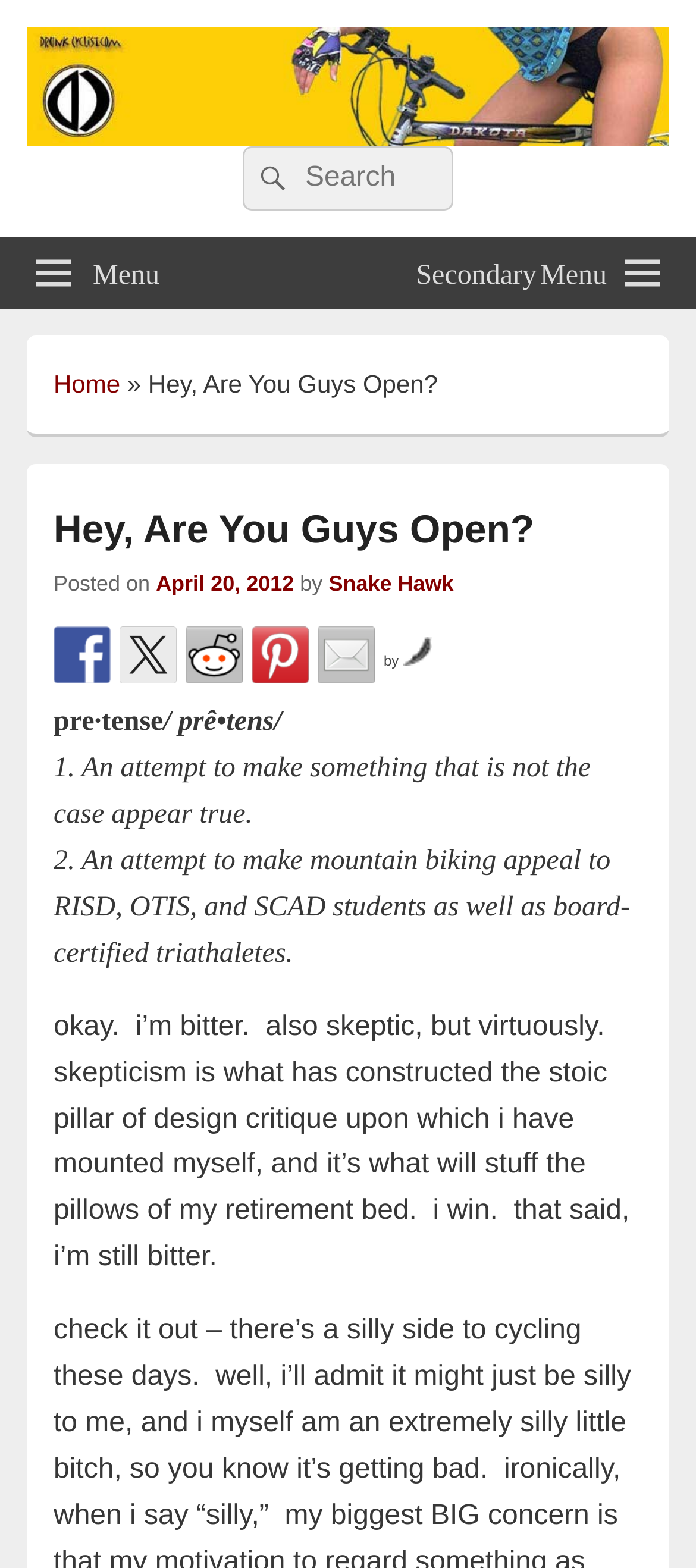Utilize the details in the image to give a detailed response to the question: What is the name of the website?

The name of the website can be found in the top-left corner of the webpage, where it says 'Hey, Are You Guys Open? - Drunkcyclist.com'. This is also confirmed by the link element with the text 'Drunkcyclist.com' and the image element with the same text.